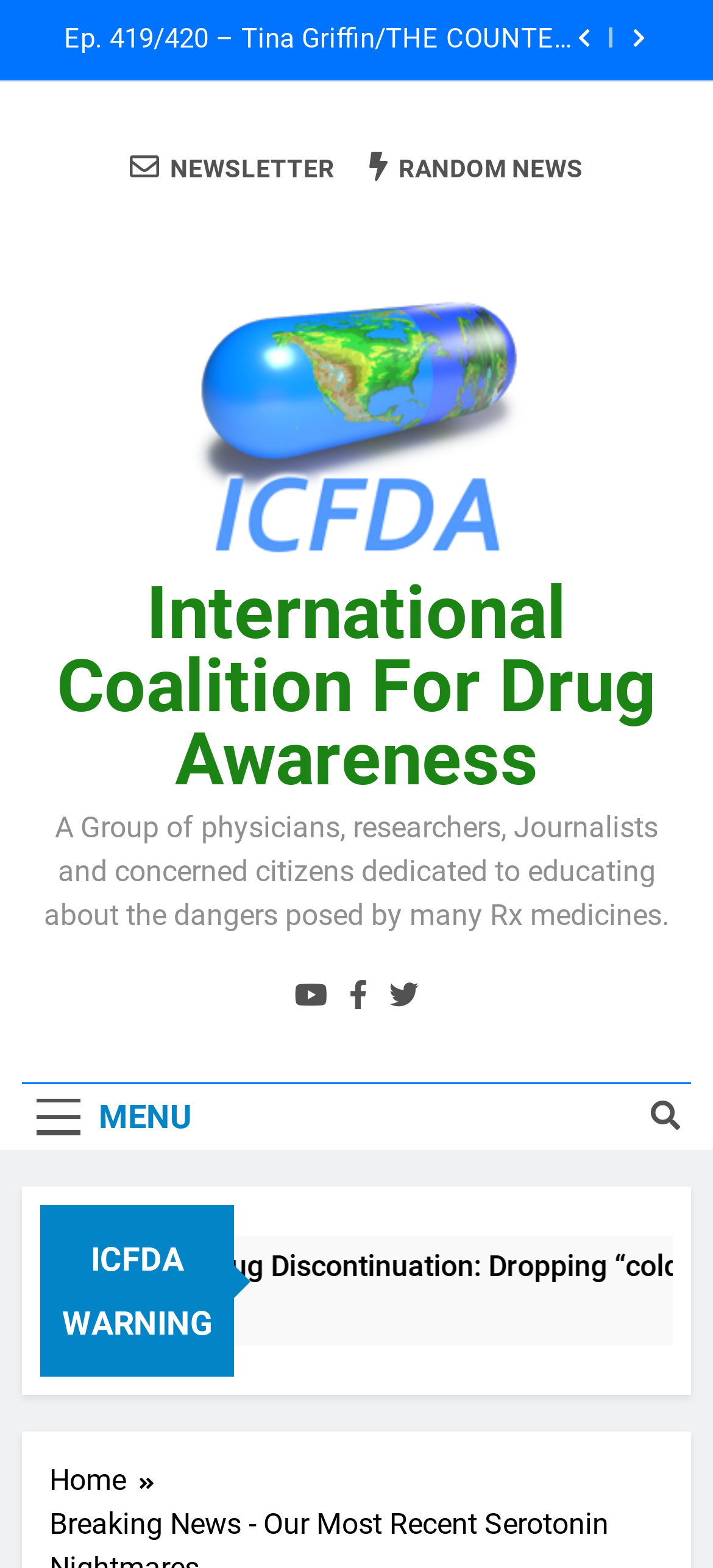Find the bounding box of the element with the following description: "Random News". The coordinates must be four float numbers between 0 and 1, formatted as [left, top, right, bottom].

[0.518, 0.096, 0.818, 0.118]